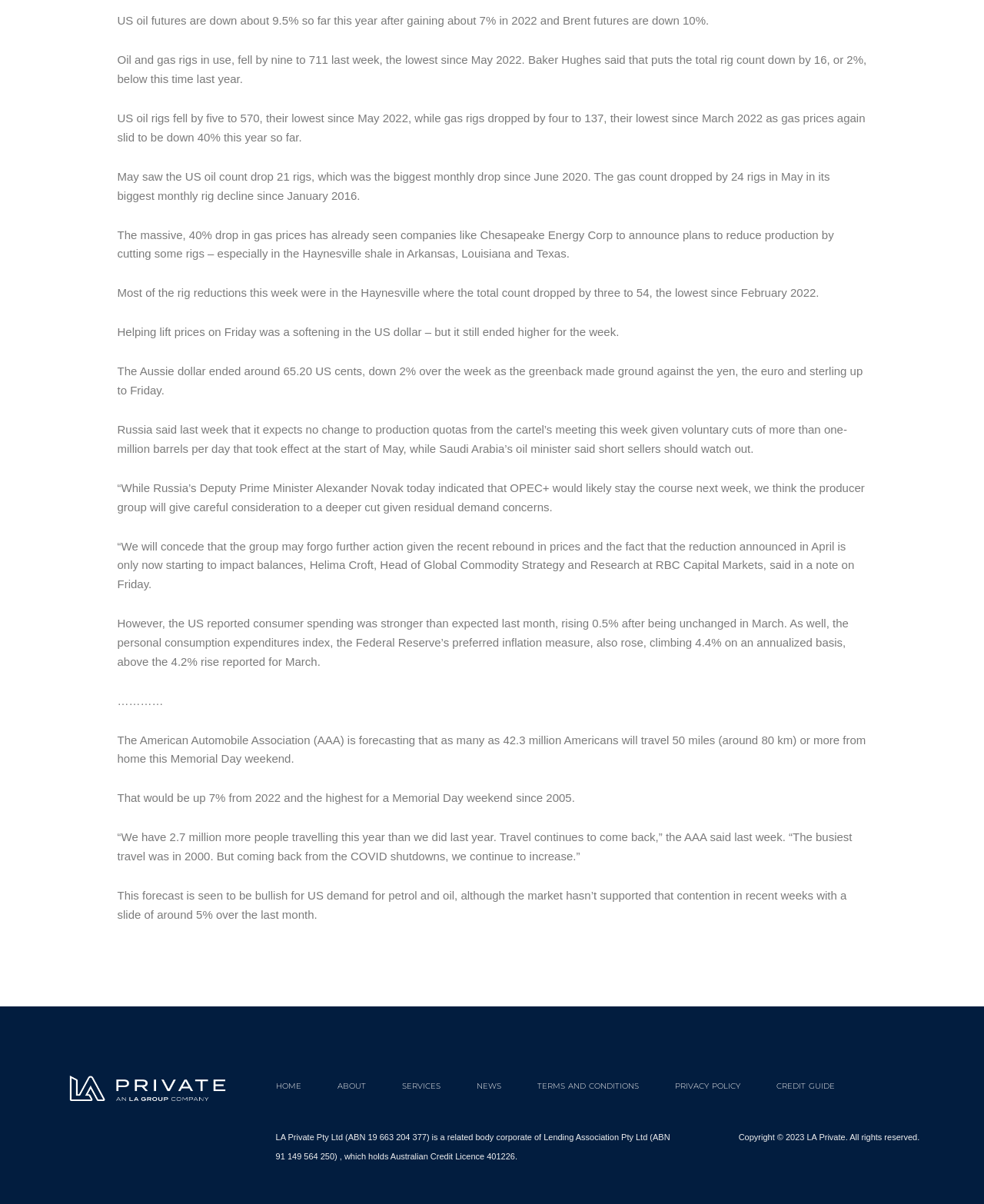Use a single word or phrase to respond to the question:
What is the current trend of US oil futures?

Down about 9.5% this year